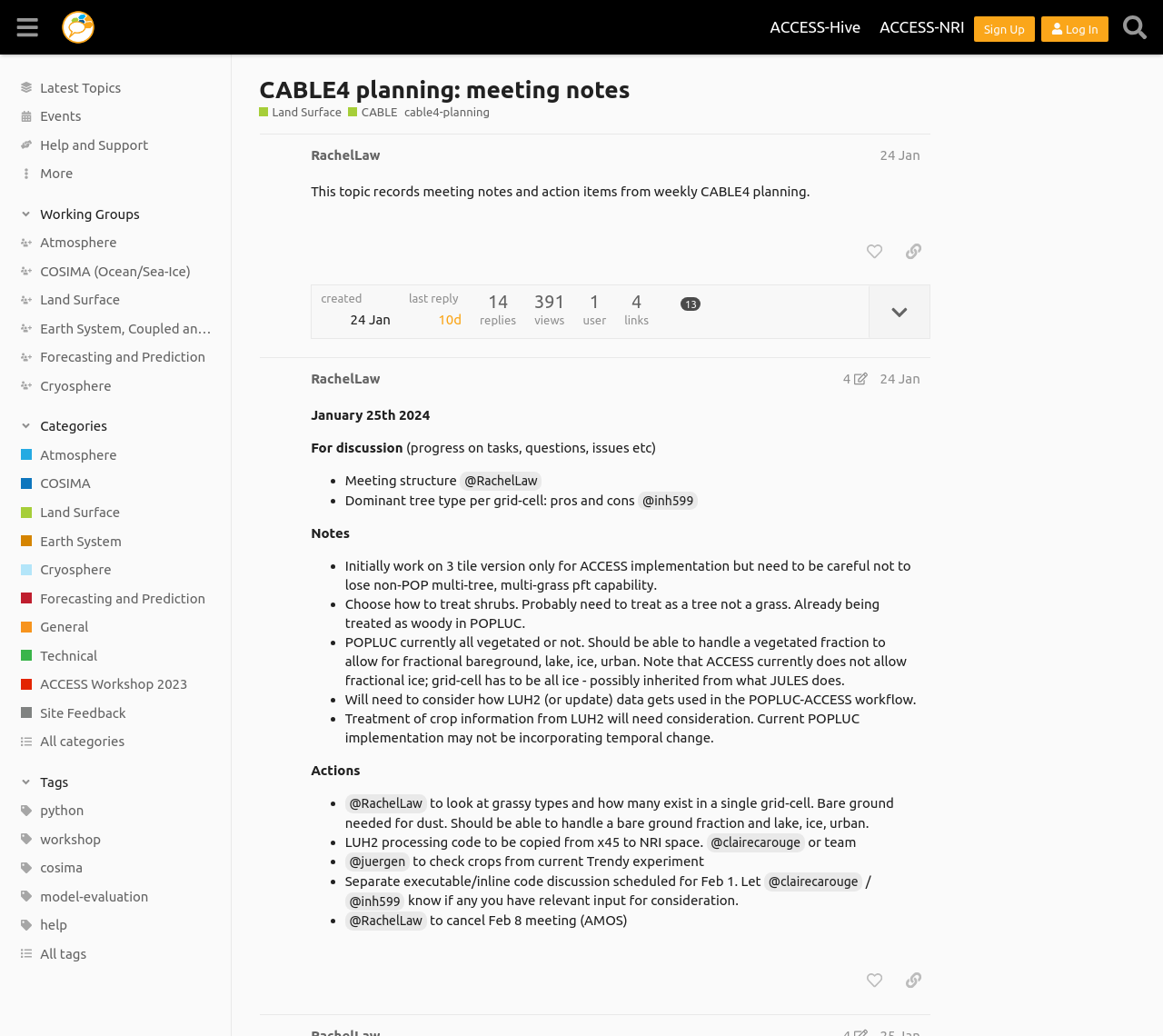Please identify the bounding box coordinates of the region to click in order to complete the task: "View the 'CABLE4 planning: meeting notes' topic". The coordinates must be four float numbers between 0 and 1, specified as [left, top, right, bottom].

[0.223, 0.072, 0.915, 0.1]